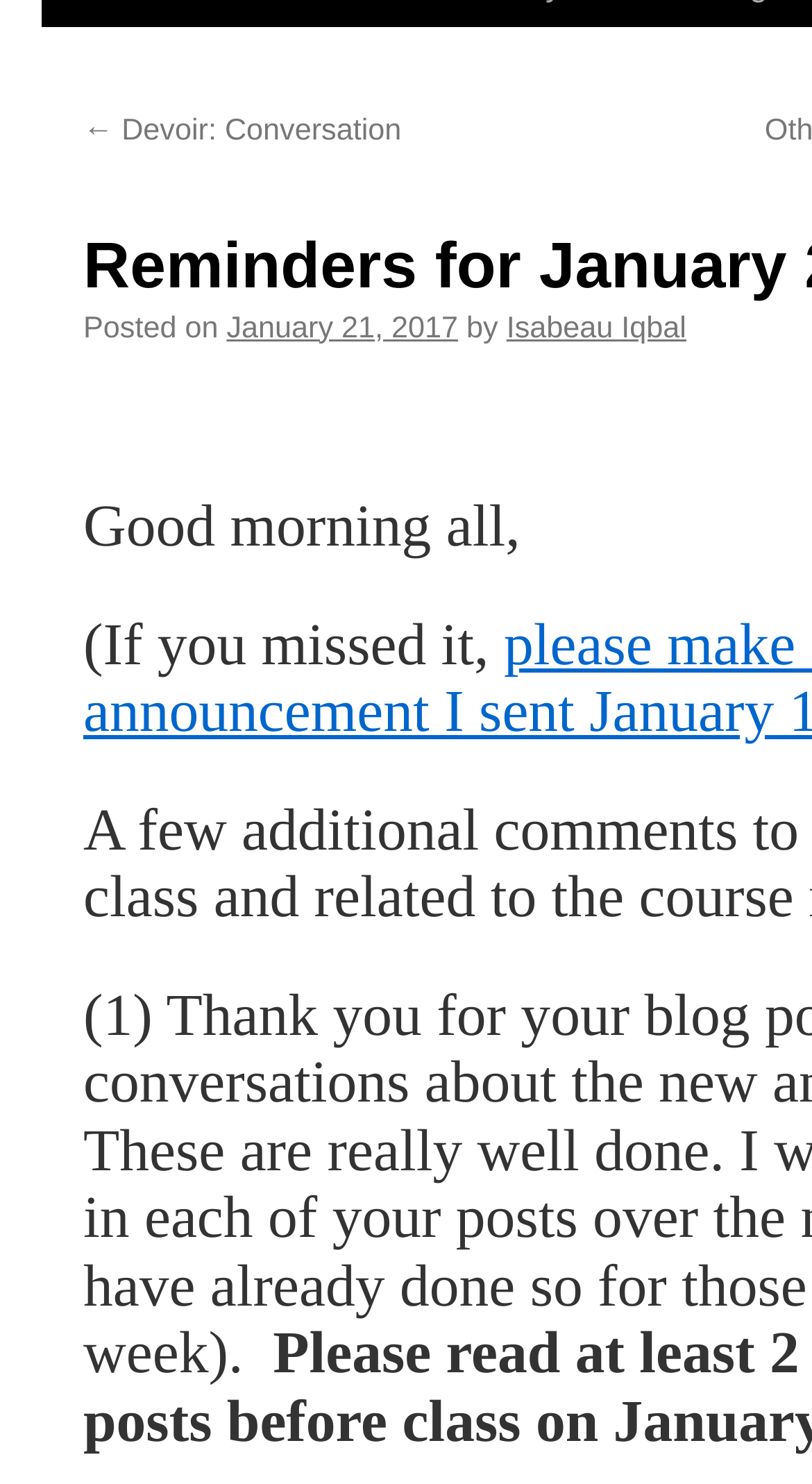Provide the bounding box coordinates for the UI element that is described as: "← Devoir: Conversation".

[0.103, 0.13, 0.494, 0.153]